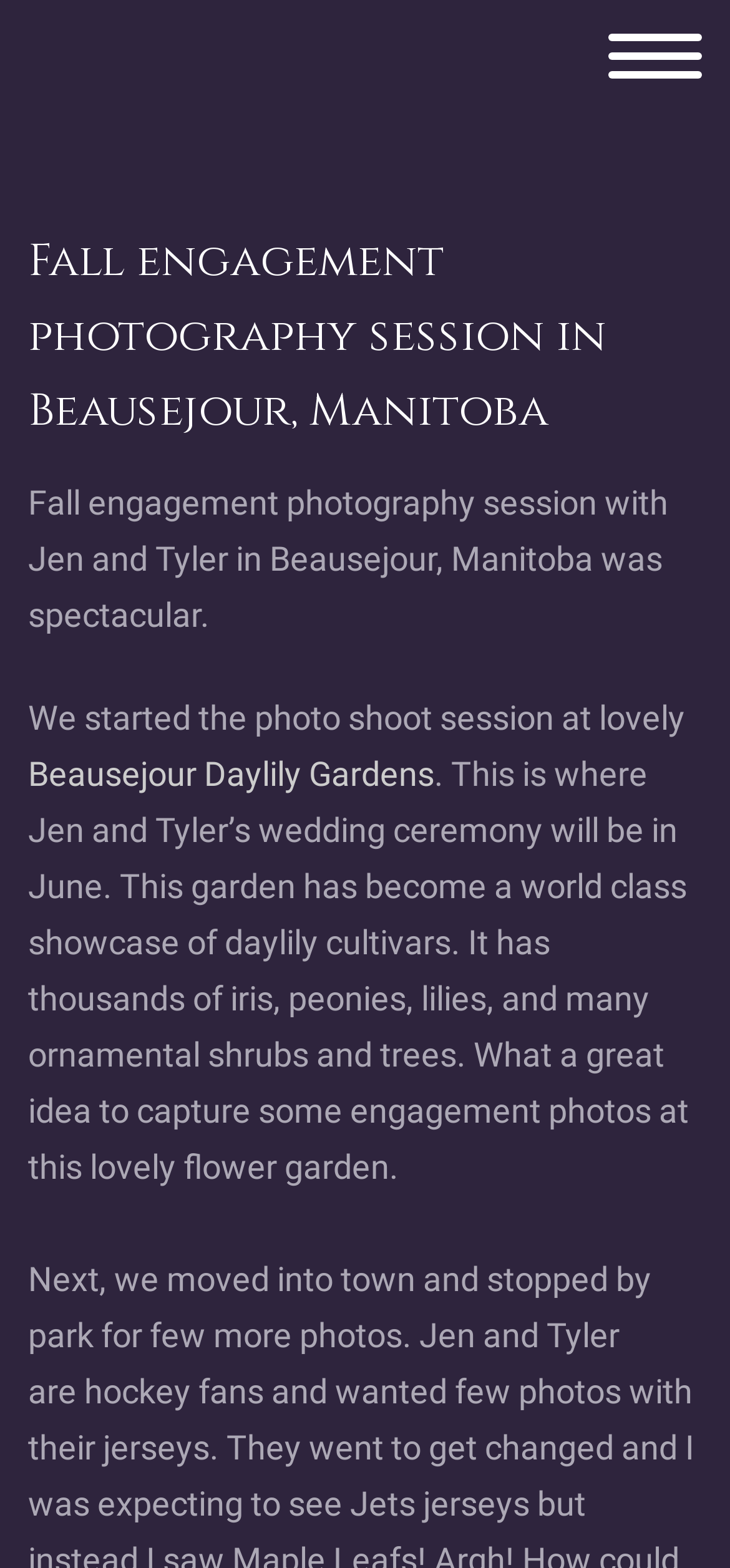Locate the bounding box of the UI element described by: "Beausejour Daylily Gardens" in the given webpage screenshot.

[0.038, 0.481, 0.595, 0.506]